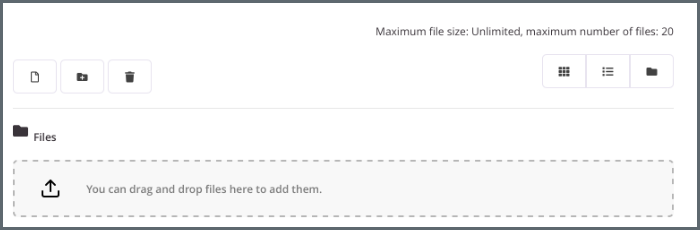How many files can be uploaded at once?
Using the information from the image, provide a comprehensive answer to the question.

The notification at the top of the upload interface specifies that users can upload up to 20 files, providing a clear limit on the number of files that can be uploaded simultaneously.